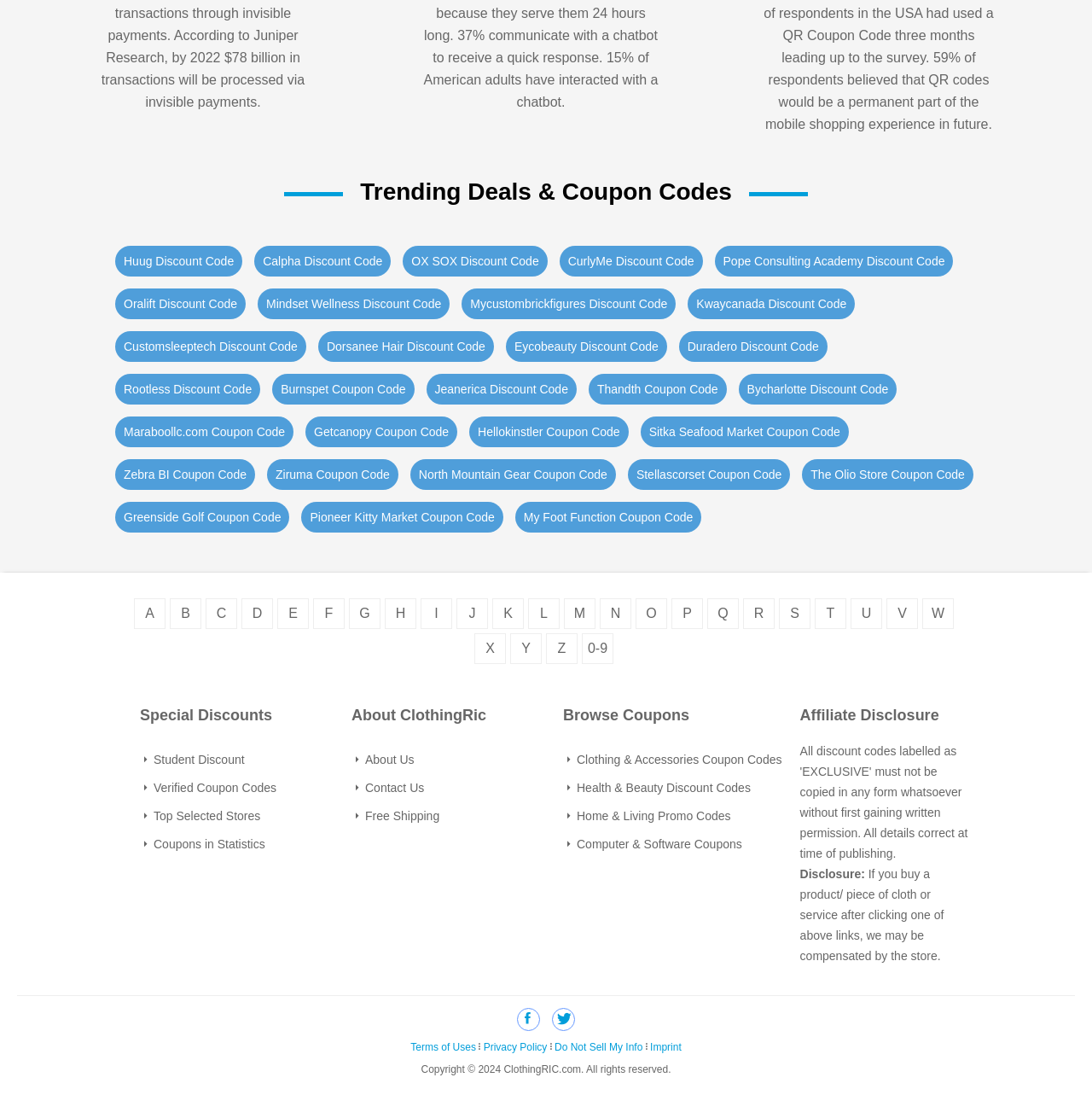Please identify the bounding box coordinates of where to click in order to follow the instruction: "View Special Discounts".

[0.128, 0.645, 0.249, 0.661]